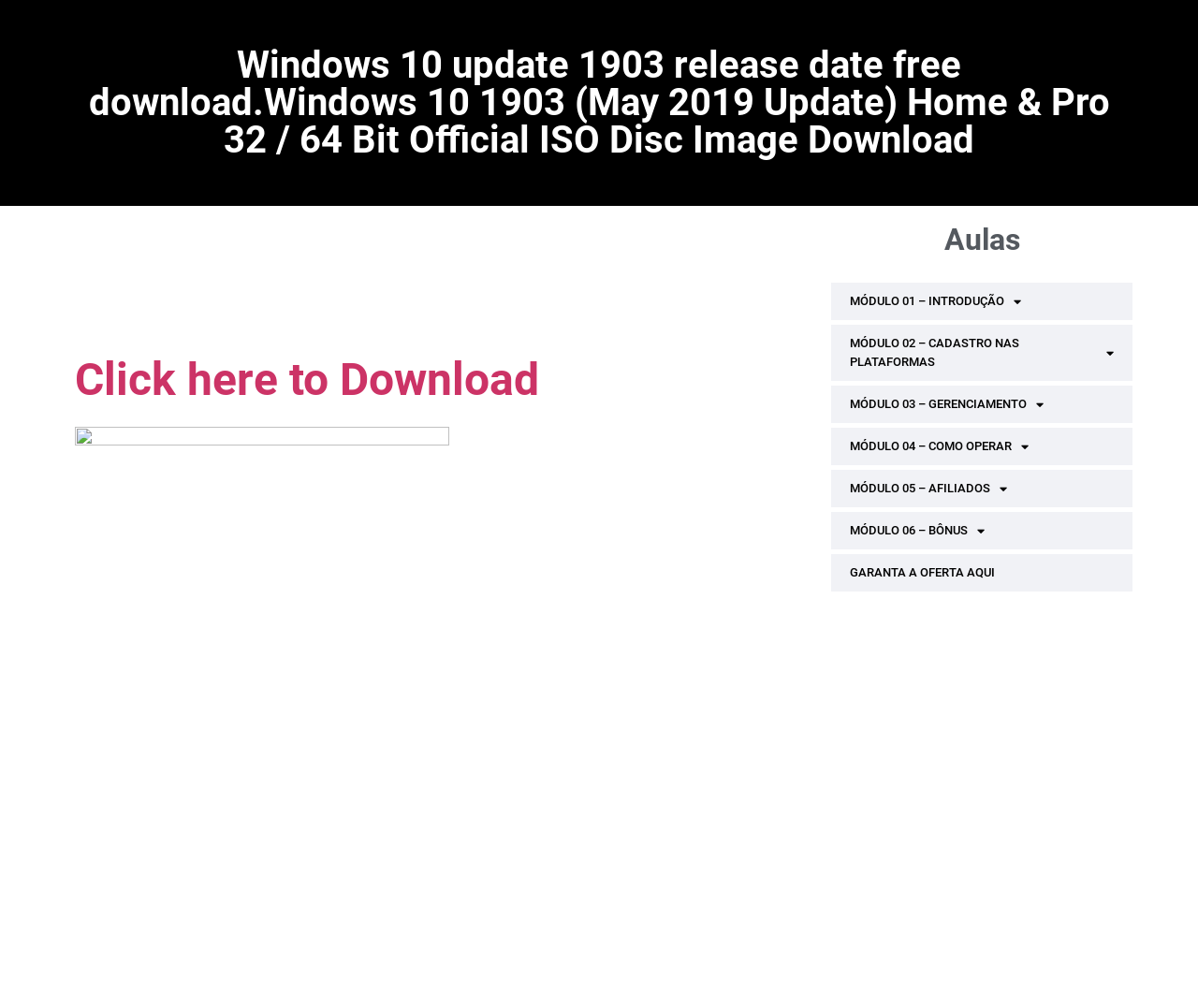Identify the bounding box for the UI element described as: "Share on Facebook". The coordinates should be four float numbers between 0 and 1, i.e., [left, top, right, bottom].

None